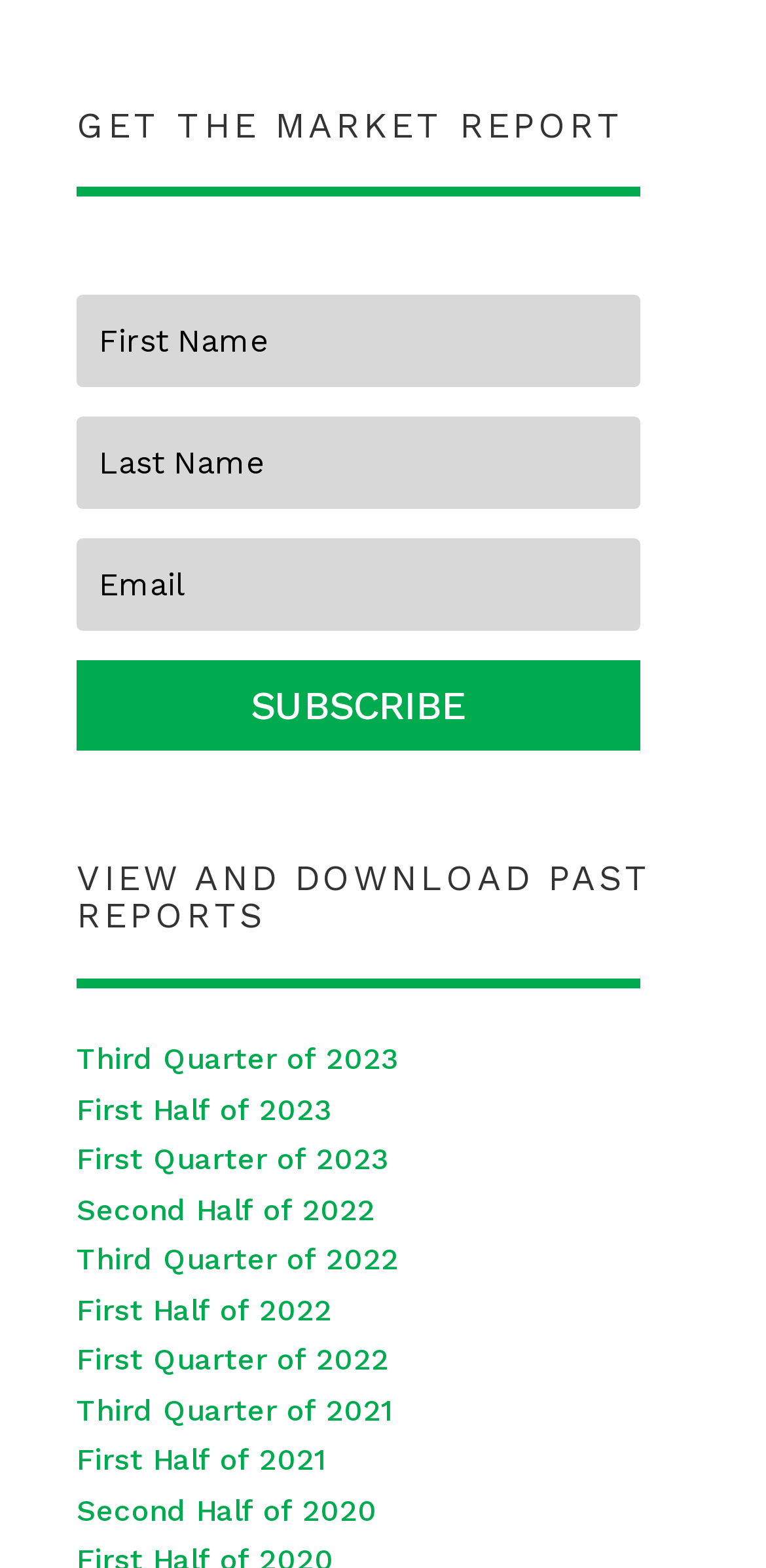Please identify the bounding box coordinates of the region to click in order to complete the given instruction: "Enter email address". The coordinates should be four float numbers between 0 and 1, i.e., [left, top, right, bottom].

[0.1, 0.188, 0.836, 0.246]